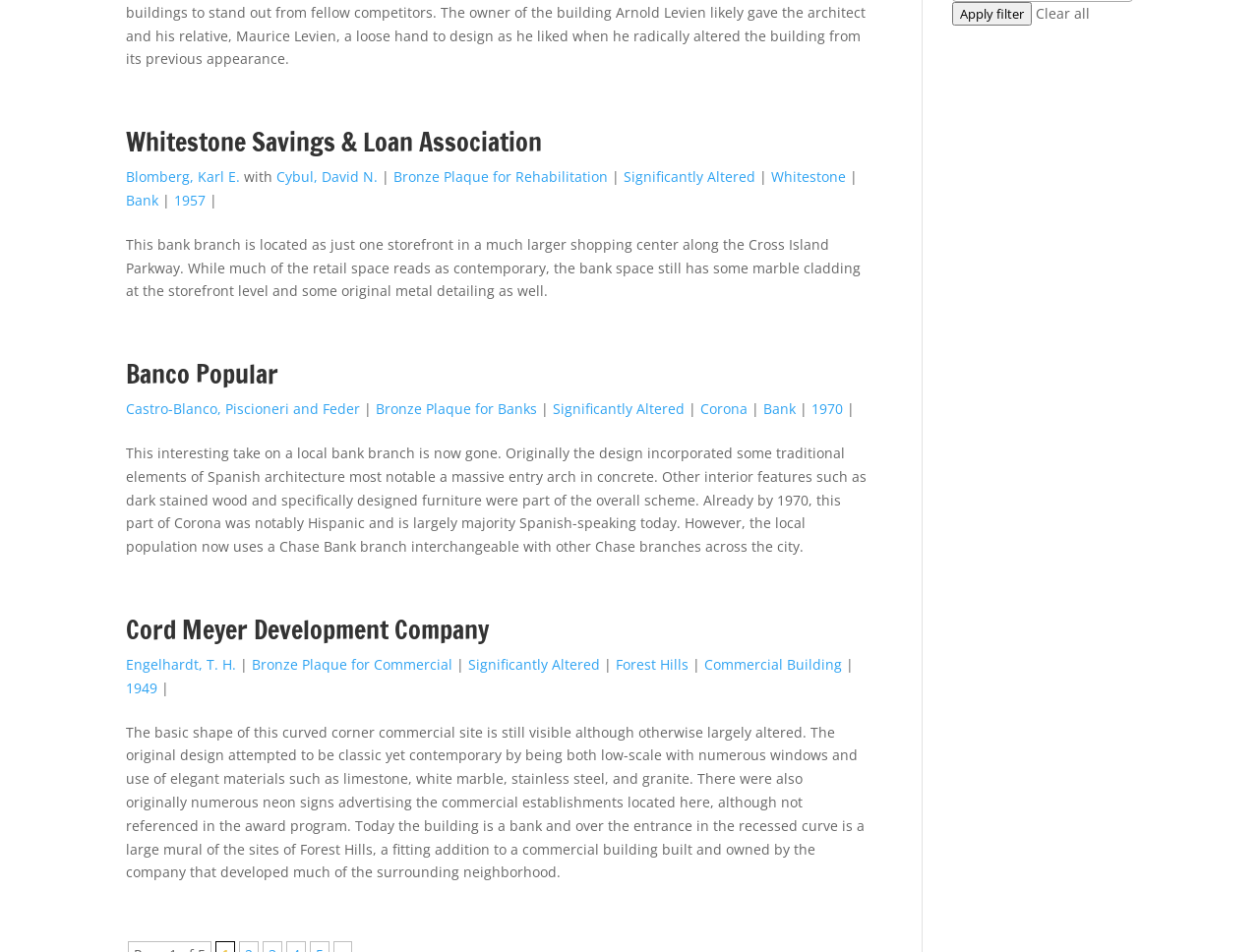Provide the bounding box coordinates of the UI element this sentence describes: "Significantly Altered".

[0.439, 0.42, 0.544, 0.439]